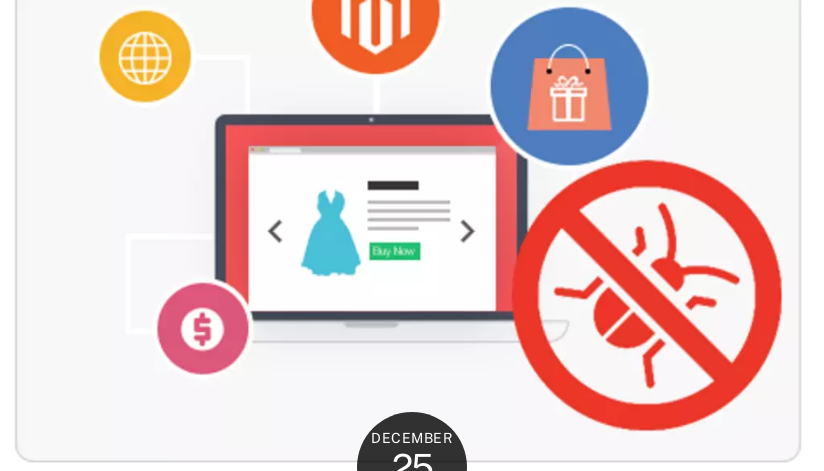Describe all the elements in the image with great detail.

The image illustrates a vibrant digital workspace centered around an e-commerce platform, featuring a stylized laptop displaying a product page for a dress with a prominent "Buy Now" button. Surrounding the laptop are various icons representing key aspects of online shopping: a globe symbolizing global access, a Magento logo indicating the platform used, a shopping bag reflecting sales and purchases, and a dollar sign highlighting financial transactions. Additionally, there is a striking red prohibition symbol featuring a bug, emphasizing the topic of security and the importance of managing vulnerabilities in the Magento system. At the bottom, a date indicates "December 25," suggesting a holiday or significant update. This imagery encapsulates the integration of e-commerce solutions with heightened security measures, specifically referencing Adobe's upcoming integration of the Magento bug bounty program.